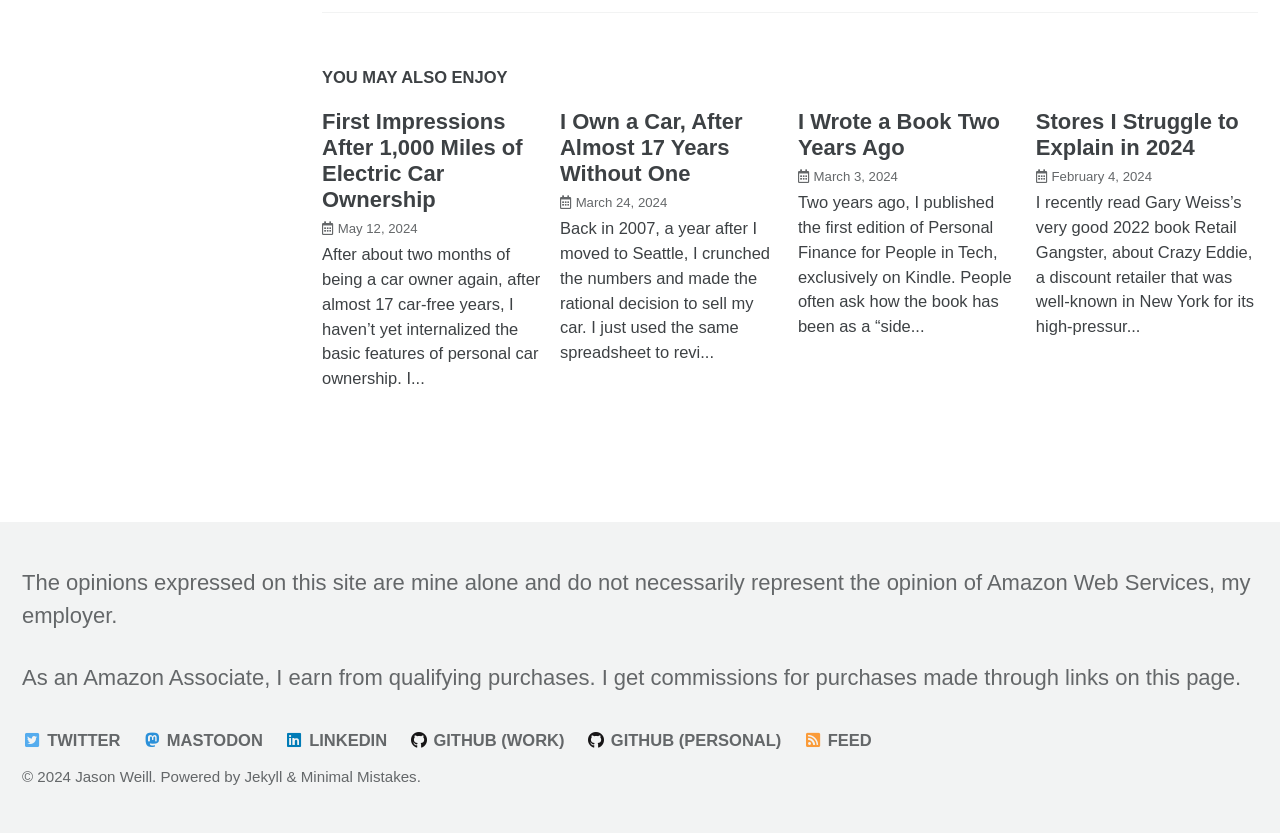Please locate the clickable area by providing the bounding box coordinates to follow this instruction: "Read 'I Wrote a Book Two Years Ago'".

[0.623, 0.131, 0.781, 0.192]